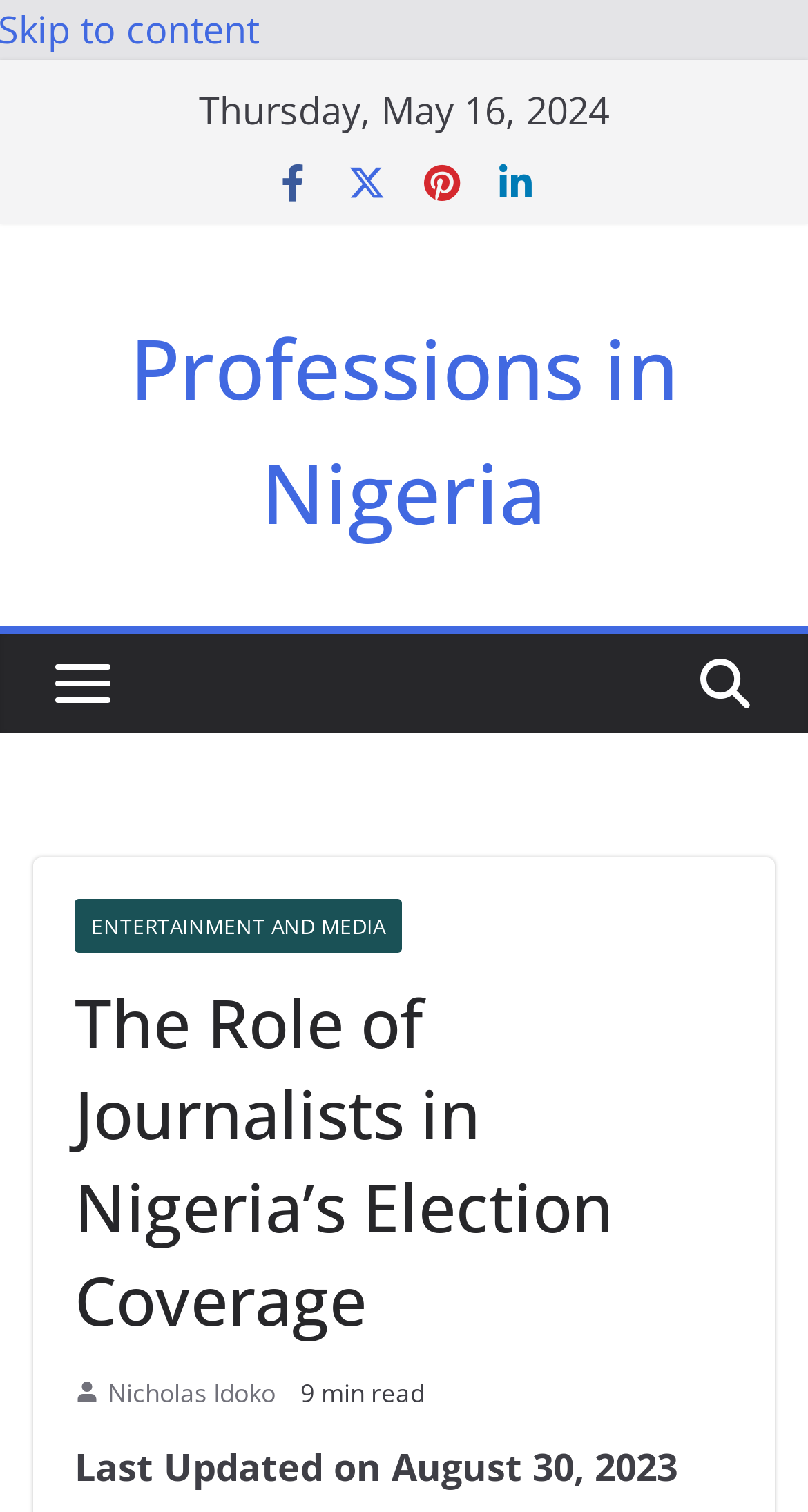Determine the bounding box coordinates of the clickable region to execute the instruction: "Click on Nicholas Idoko". The coordinates should be four float numbers between 0 and 1, denoted as [left, top, right, bottom].

[0.133, 0.908, 0.341, 0.934]